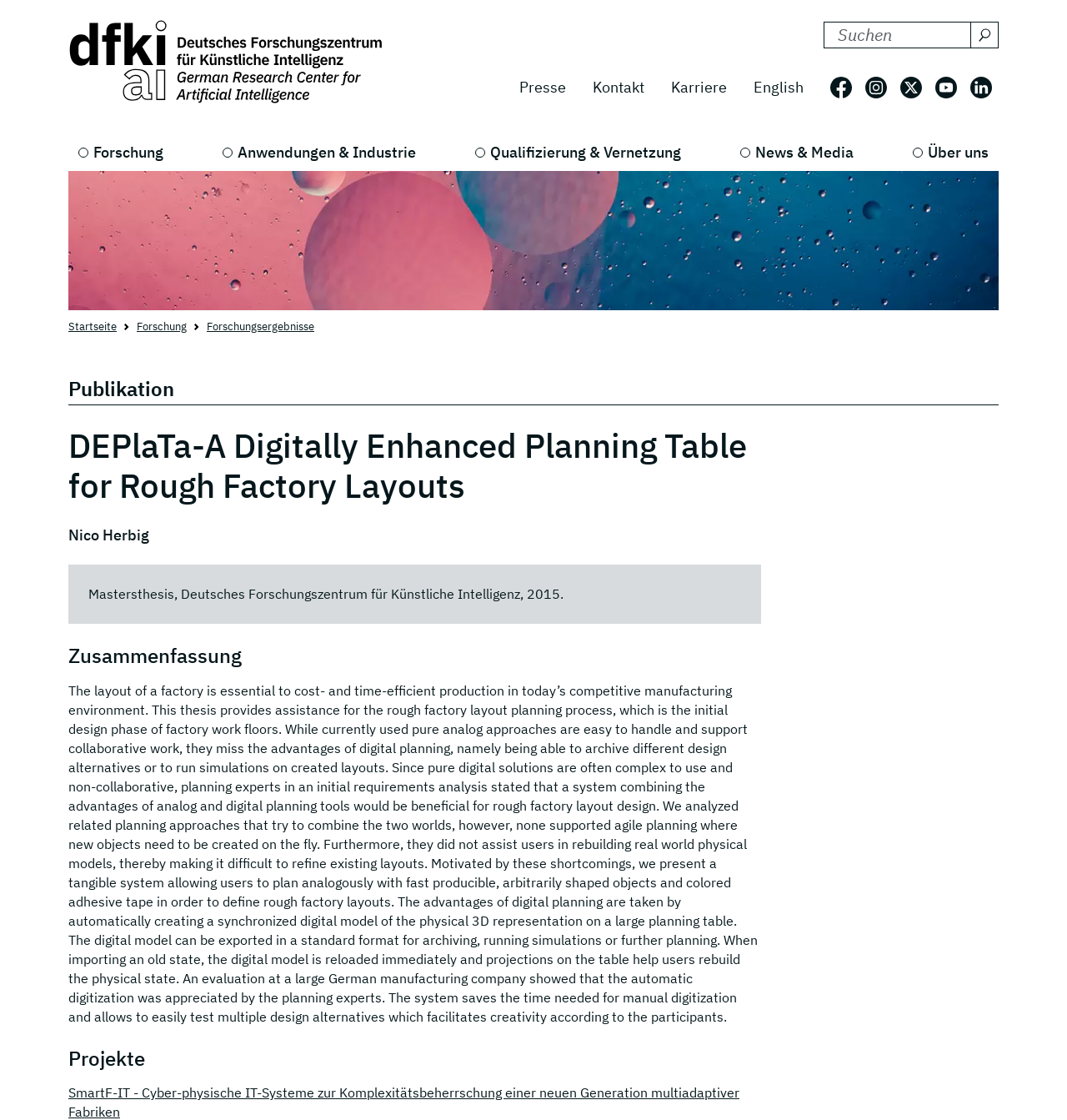Determine the bounding box coordinates of the region to click in order to accomplish the following instruction: "Visit the English version of the website". Provide the coordinates as four float numbers between 0 and 1, specifically [left, top, right, bottom].

[0.694, 0.063, 0.766, 0.092]